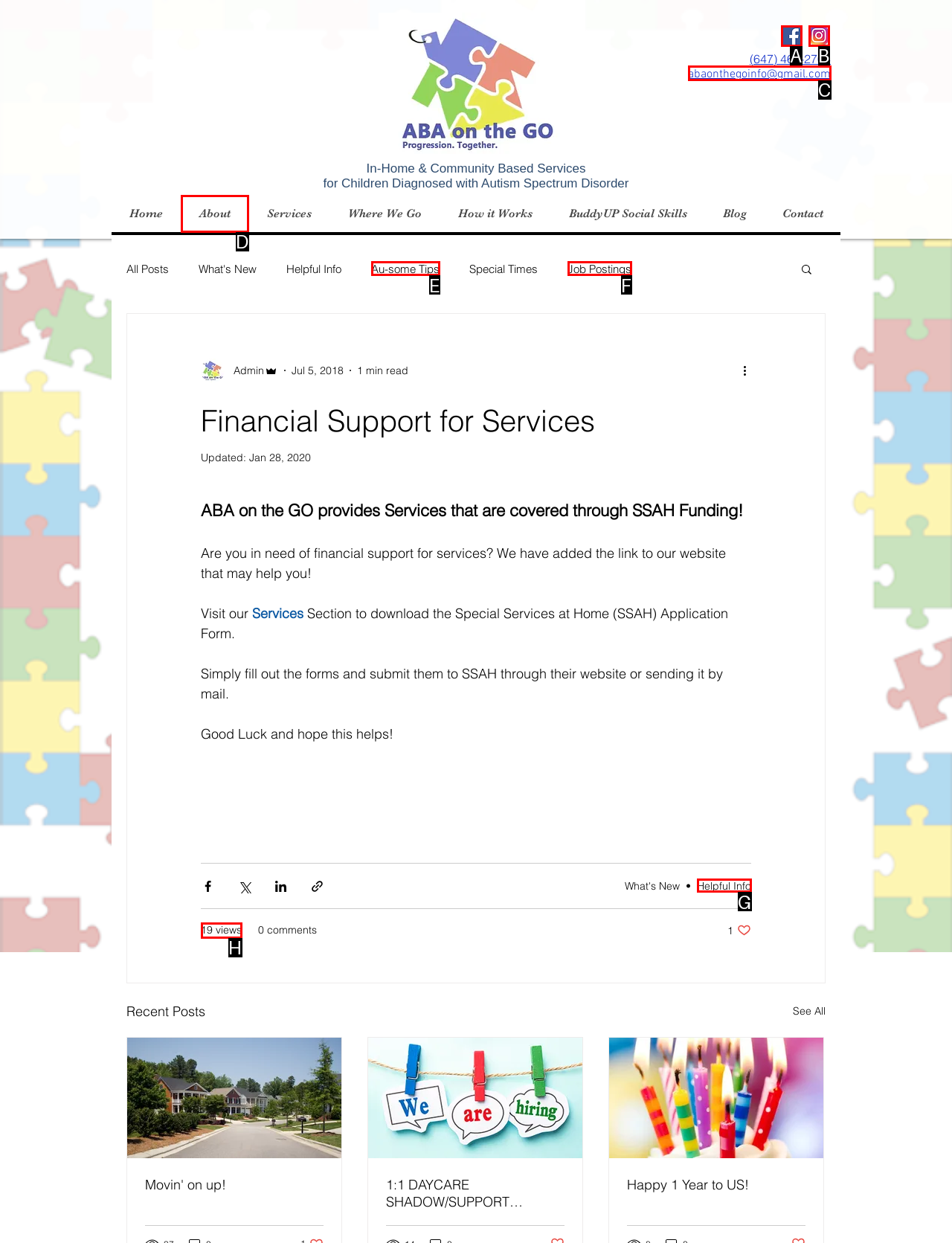Identify which HTML element aligns with the description: Job Postings
Answer using the letter of the correct choice from the options available.

F